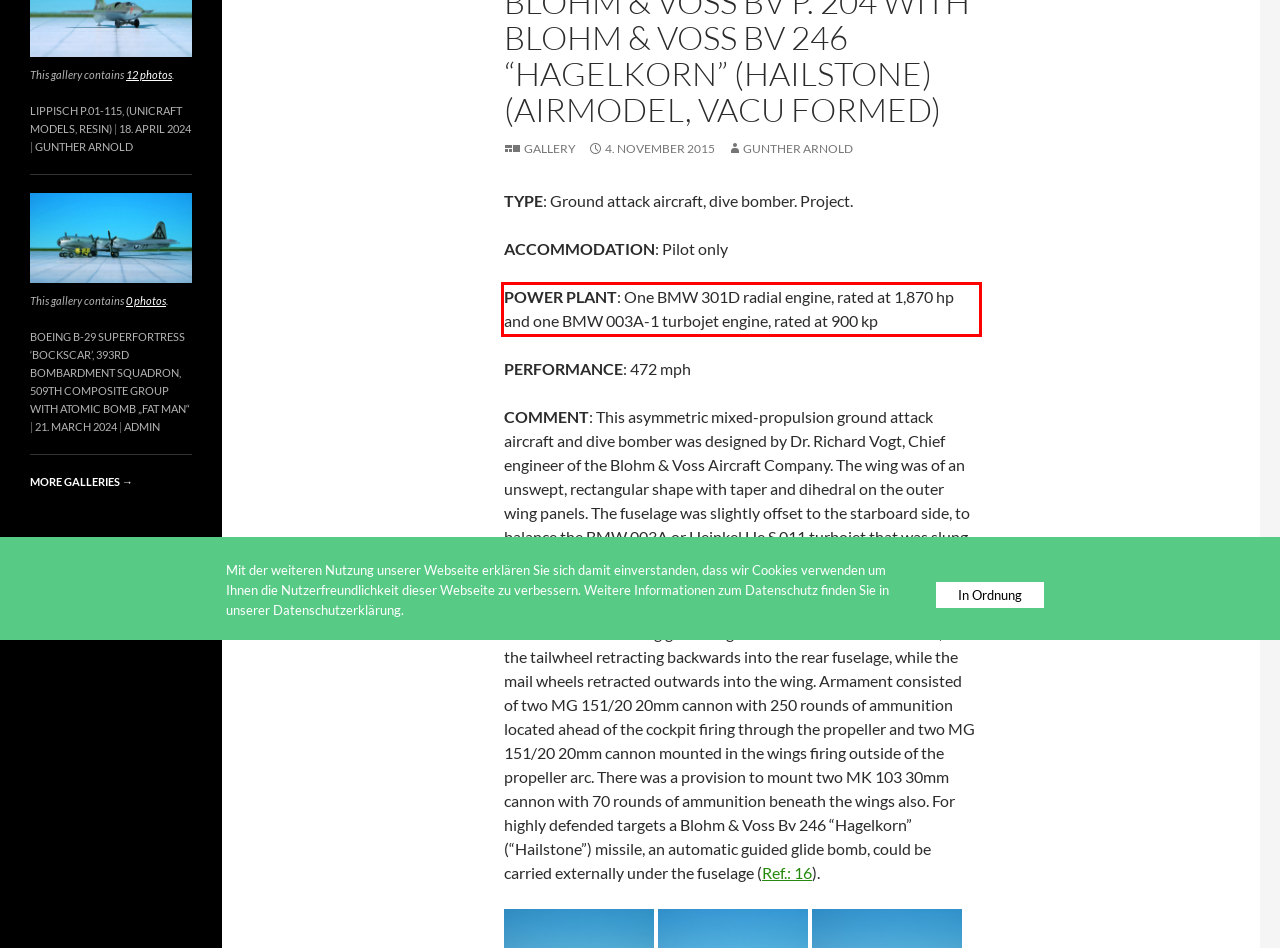You are looking at a screenshot of a webpage with a red rectangle bounding box. Use OCR to identify and extract the text content found inside this red bounding box.

POWER PLANT: One BMW 301D radial engine, rated at 1,870 hp and one BMW 003A-1 turbojet engine, rated at 900 kp